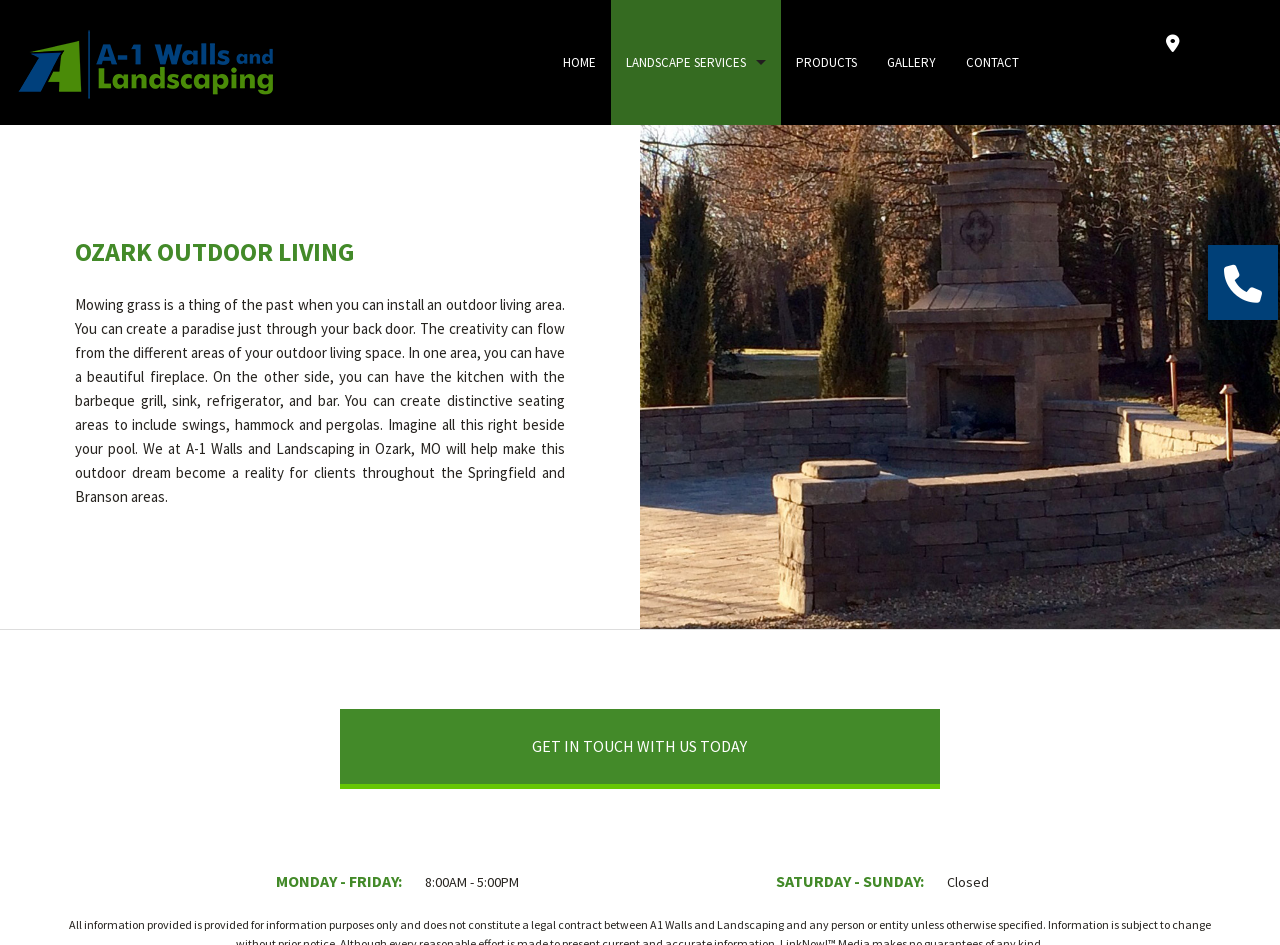Utilize the details in the image to thoroughly answer the following question: What is the company's phone number?

The phone number can be found in the meta description of the webpage, which is 'Experience the beauty of the outdoors with the comfort of home with A1 Walls and Landscaping's outdoor living solutions. Call (417) 861-2784 today!'. This suggests that the company's phone number is (417) 861-2784.